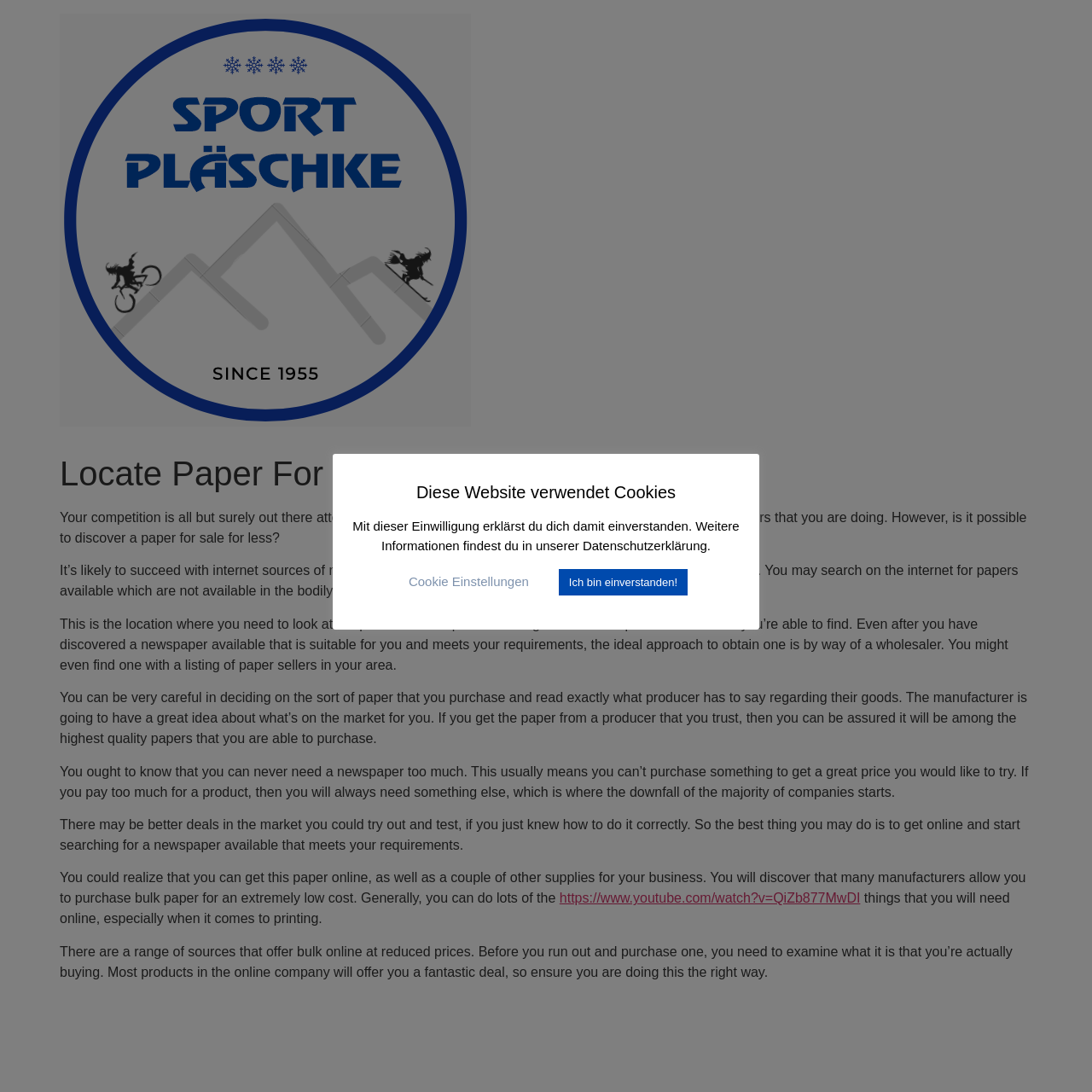Find and generate the main title of the webpage.

Locate Paper For Sale Online